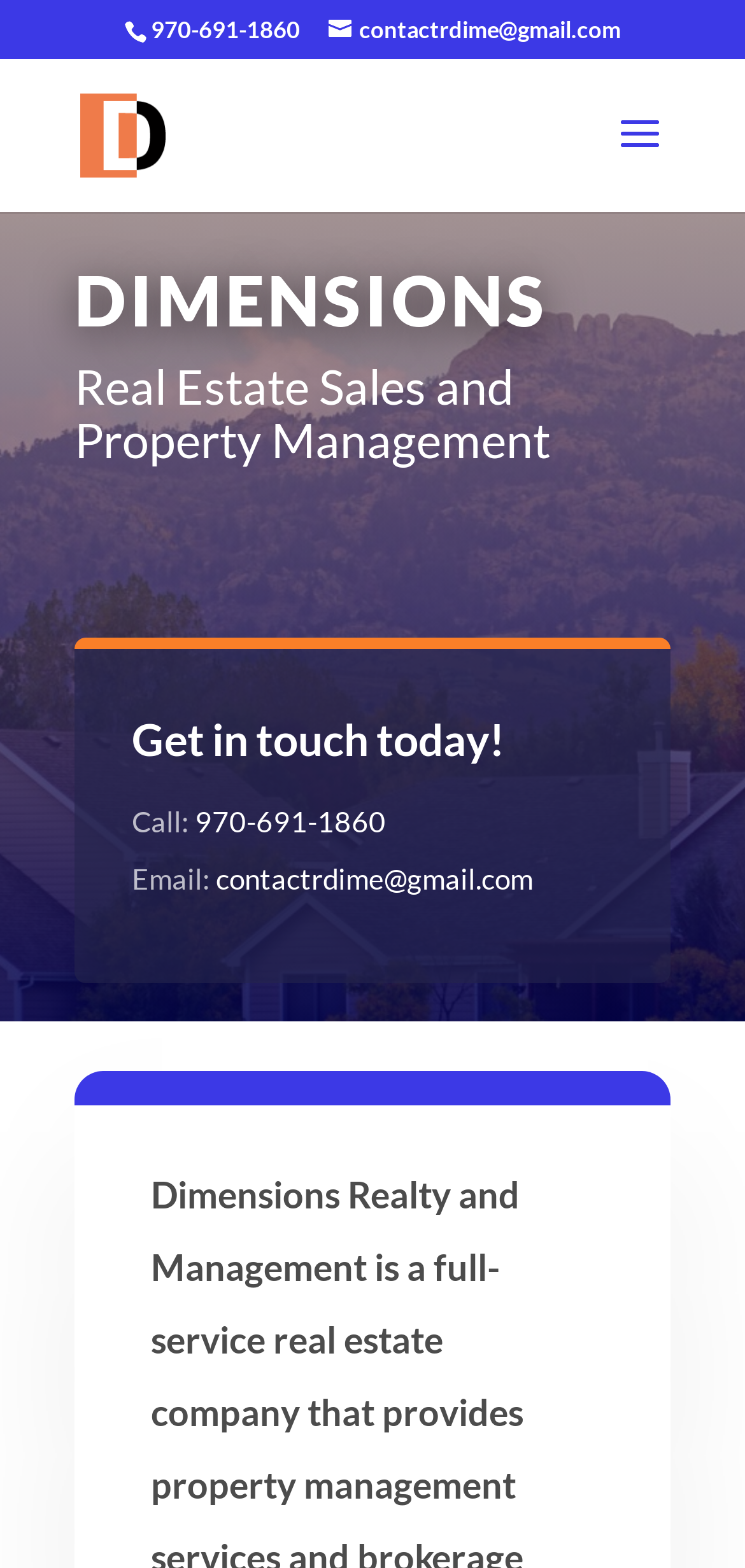What is the company name?
Examine the image and provide an in-depth answer to the question.

I found the company name by looking at the link element with the text 'Dimensions Realty and Property Management' which is also accompanied by an image with the same name, indicating that it is the company's logo and name.